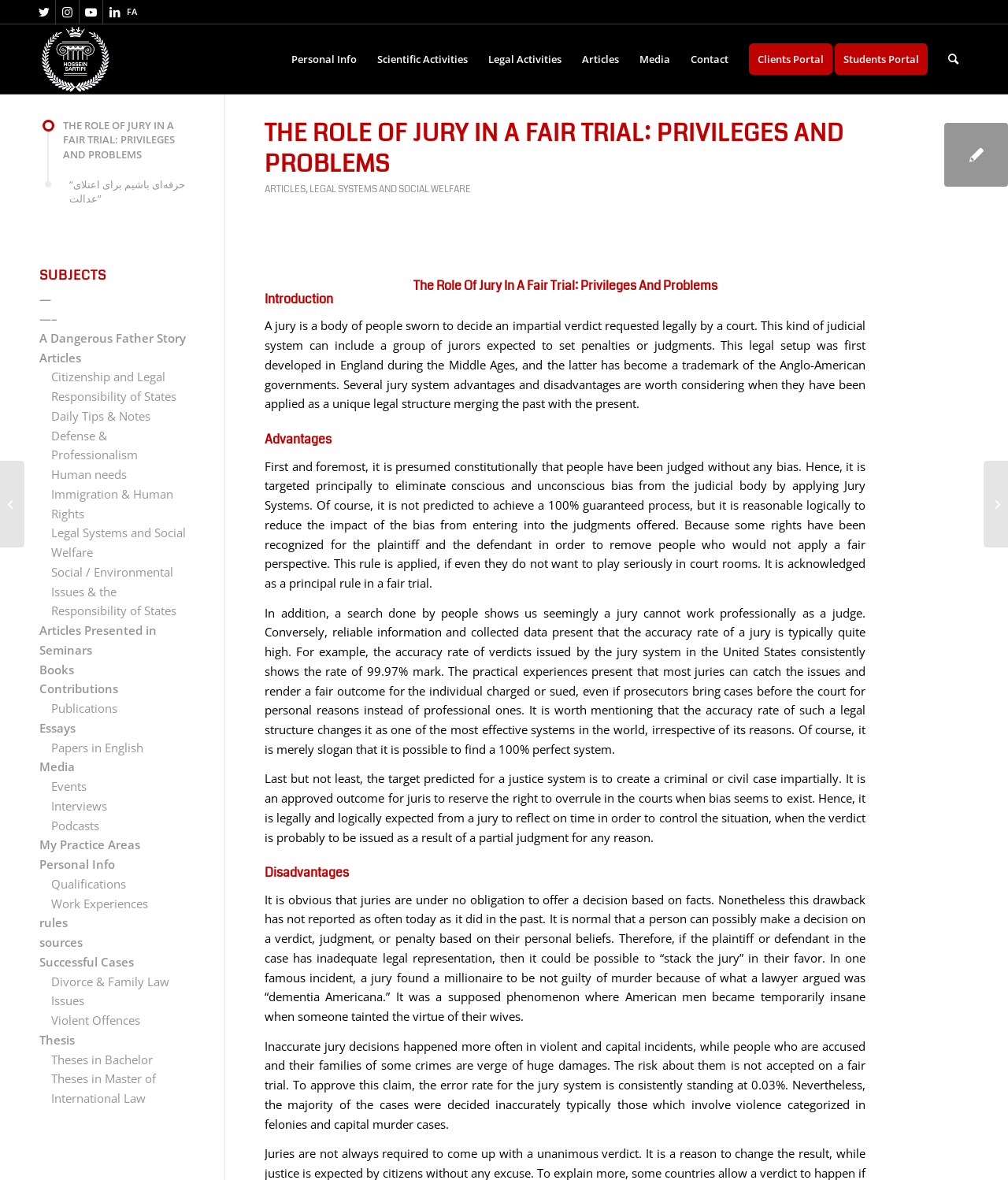Identify the bounding box coordinates of the area you need to click to perform the following instruction: "Go to personal info".

[0.279, 0.021, 0.364, 0.079]